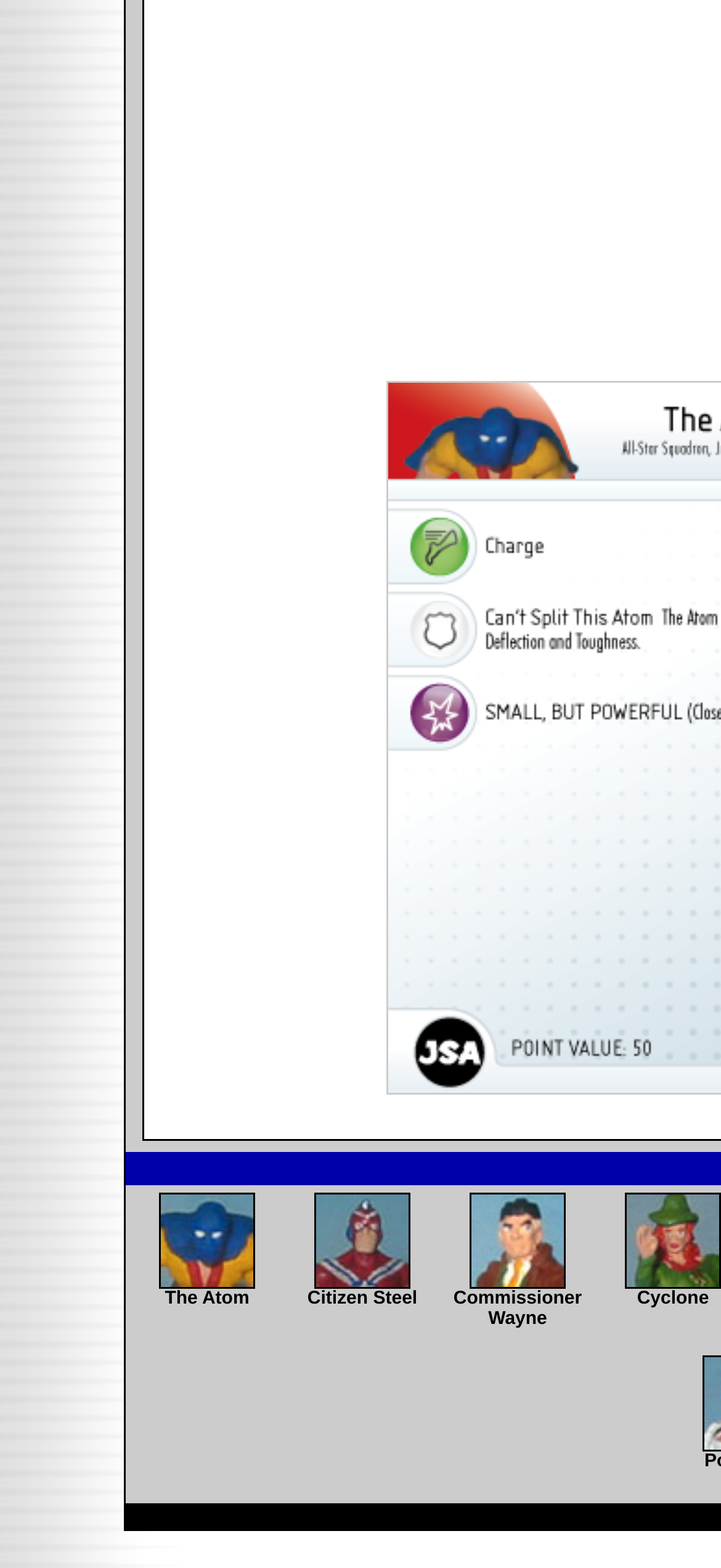What is the position of the Cyclone thumbnail?
Could you give a comprehensive explanation in response to this question?

I compared the x1 coordinates of all thumbnail images and found that the Cyclone thumbnail has the largest x1 value, which means it is located at the rightmost position.